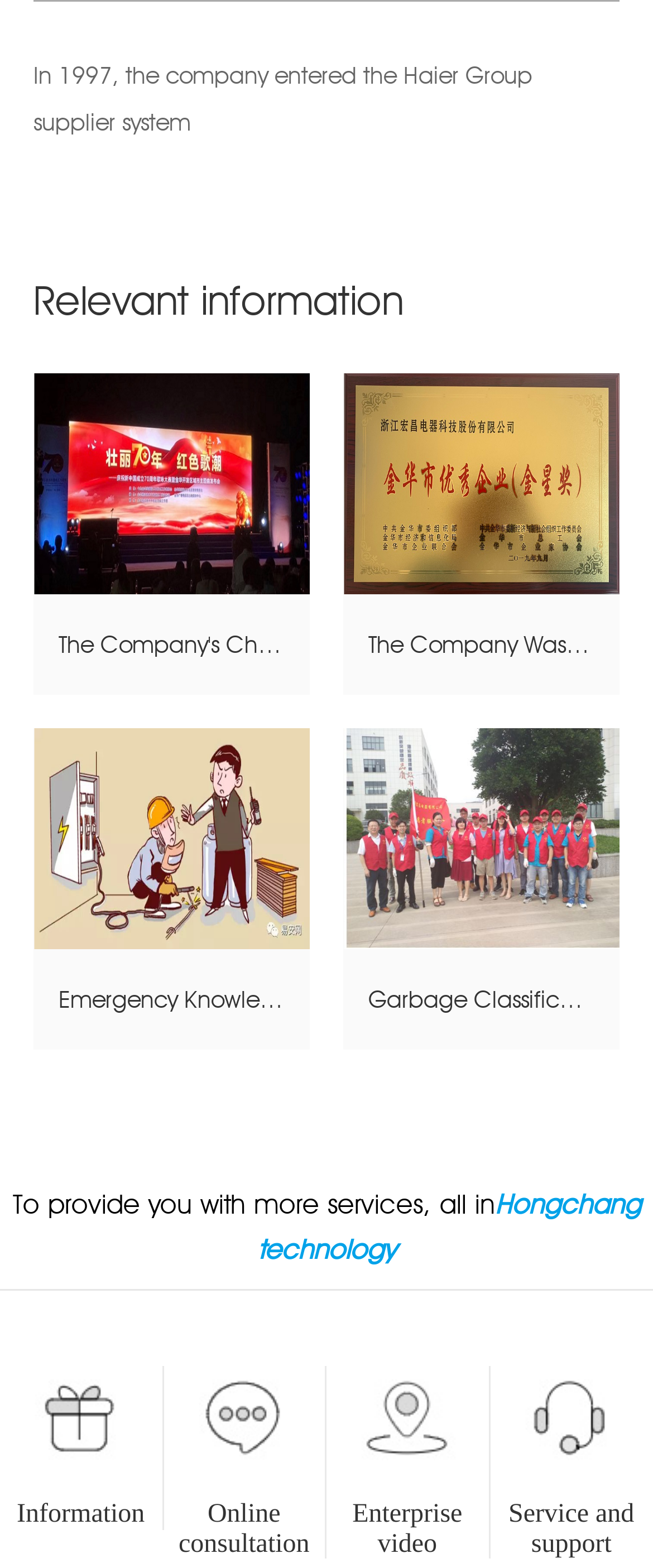For the element described, predict the bounding box coordinates as (top-left x, top-left y, bottom-right x, bottom-right y). All values should be between 0 and 1. Element description: Dispenser & Auto-dosing

[0.1, 0.276, 0.9, 0.319]